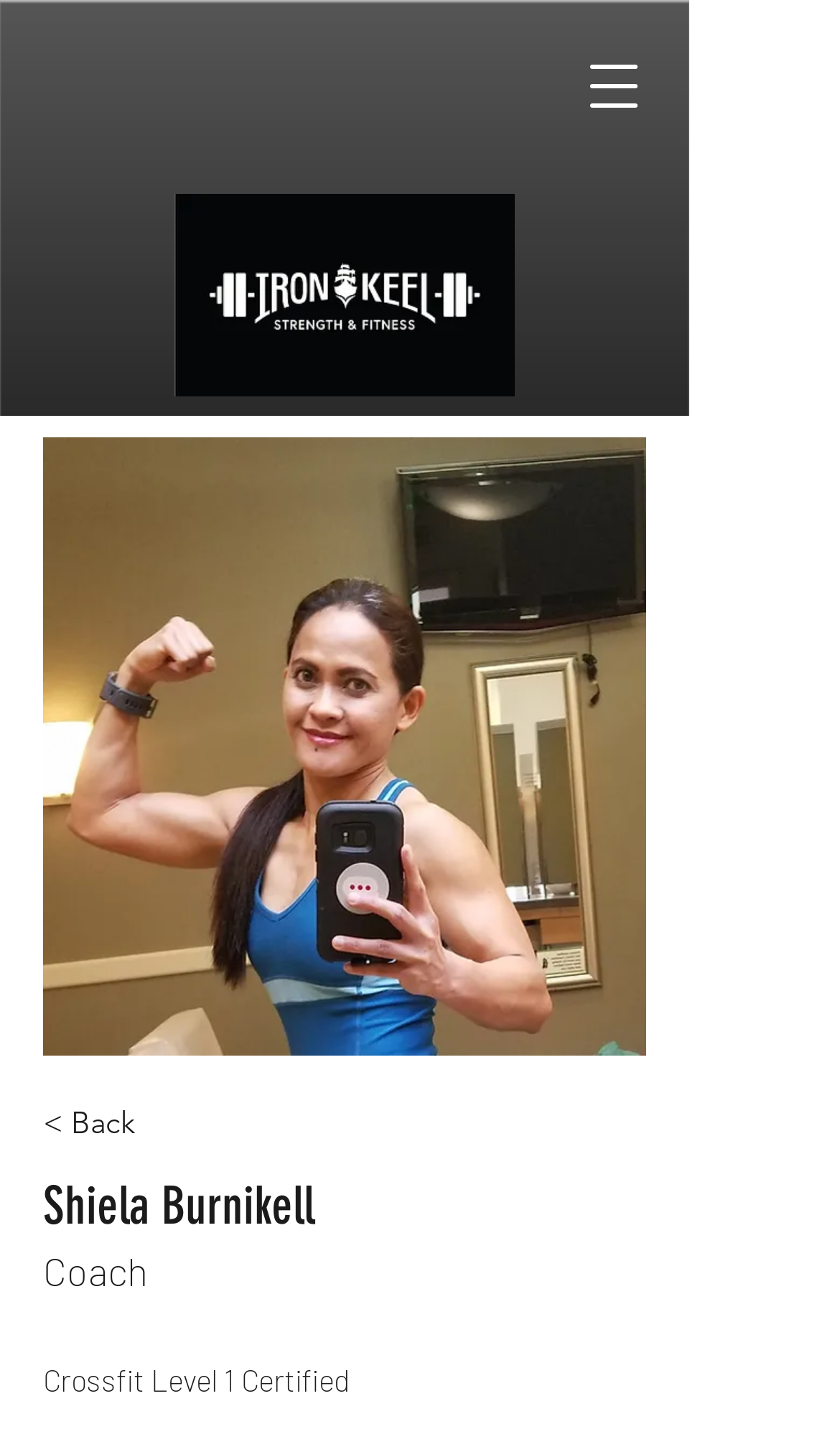Provide your answer in one word or a succinct phrase for the question: 
What is the profession of Shiela Burnikell?

Coach